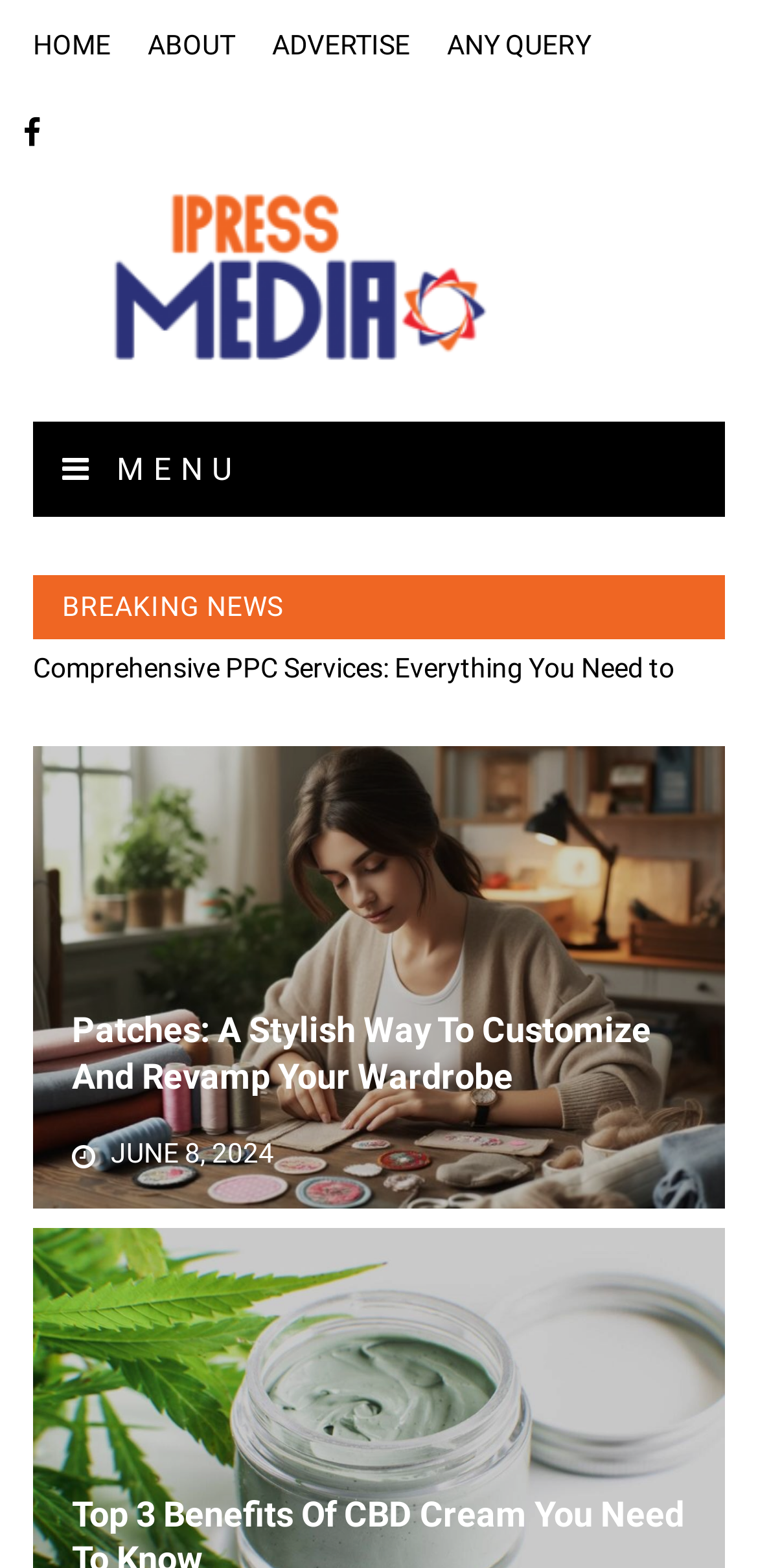Please determine the bounding box coordinates of the section I need to click to accomplish this instruction: "check the date".

[0.095, 0.753, 0.361, 0.781]